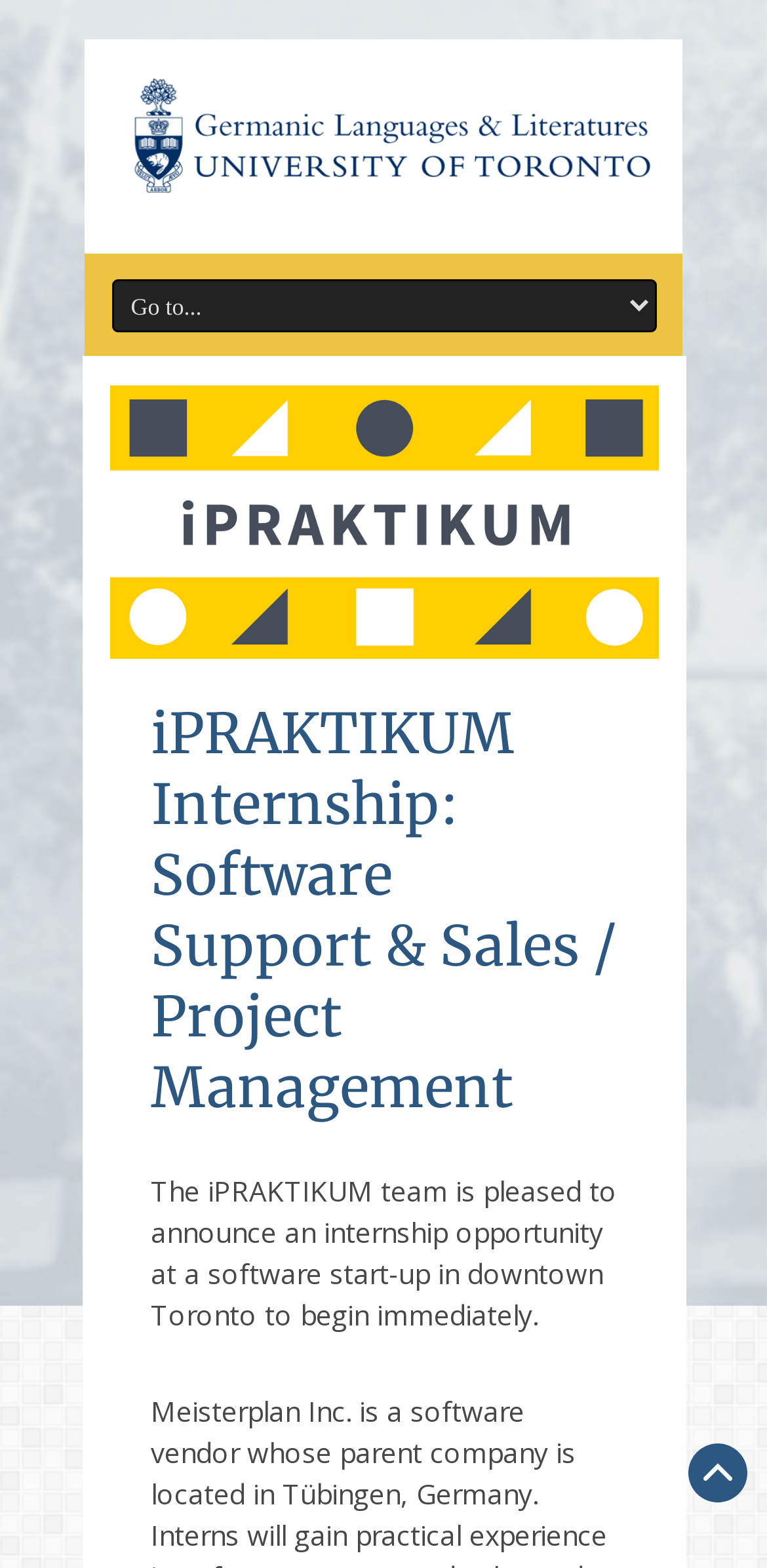What is the location of the software start-up?
Could you please answer the question thoroughly and with as much detail as possible?

The location of the software start-up can be determined by reading the text description on the webpage, which states 'an internship opportunity at a software start-up in downtown Toronto to begin immediately.'